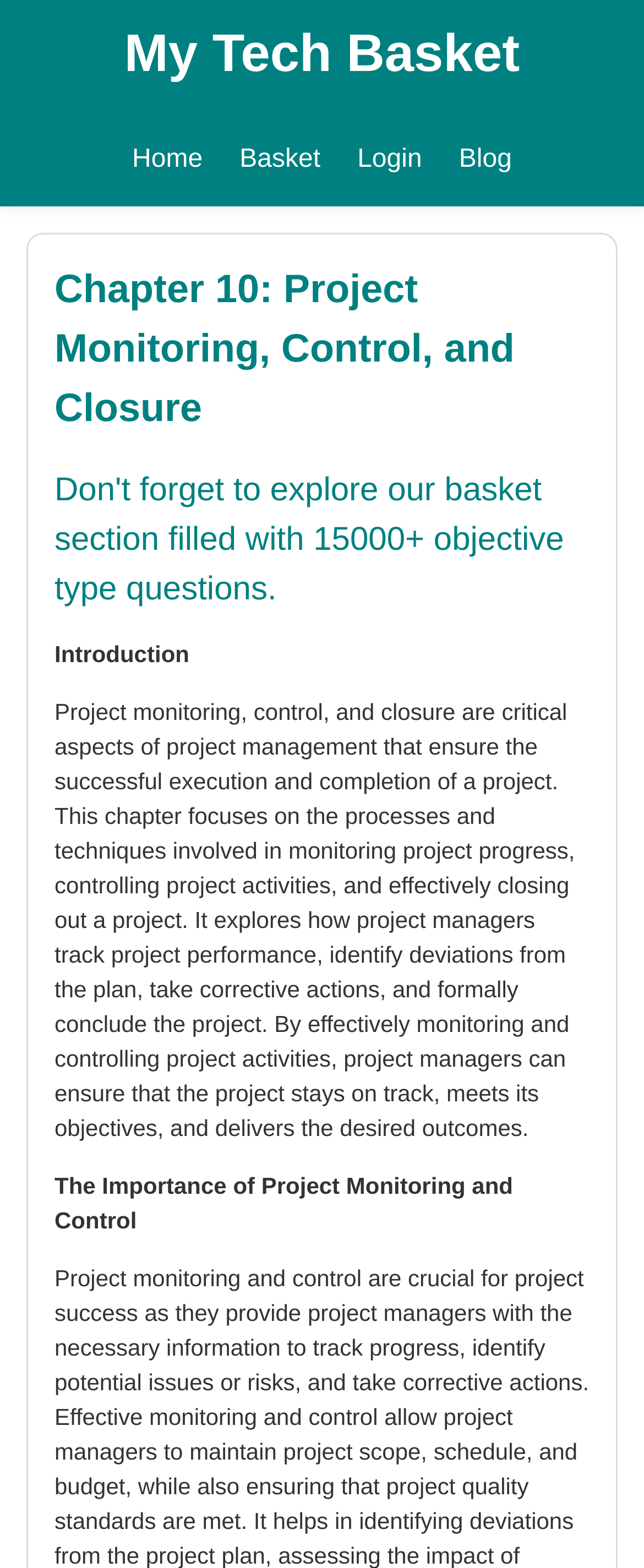Show the bounding box coordinates for the HTML element described as: "My Tech Basket".

[0.193, 0.015, 0.807, 0.053]